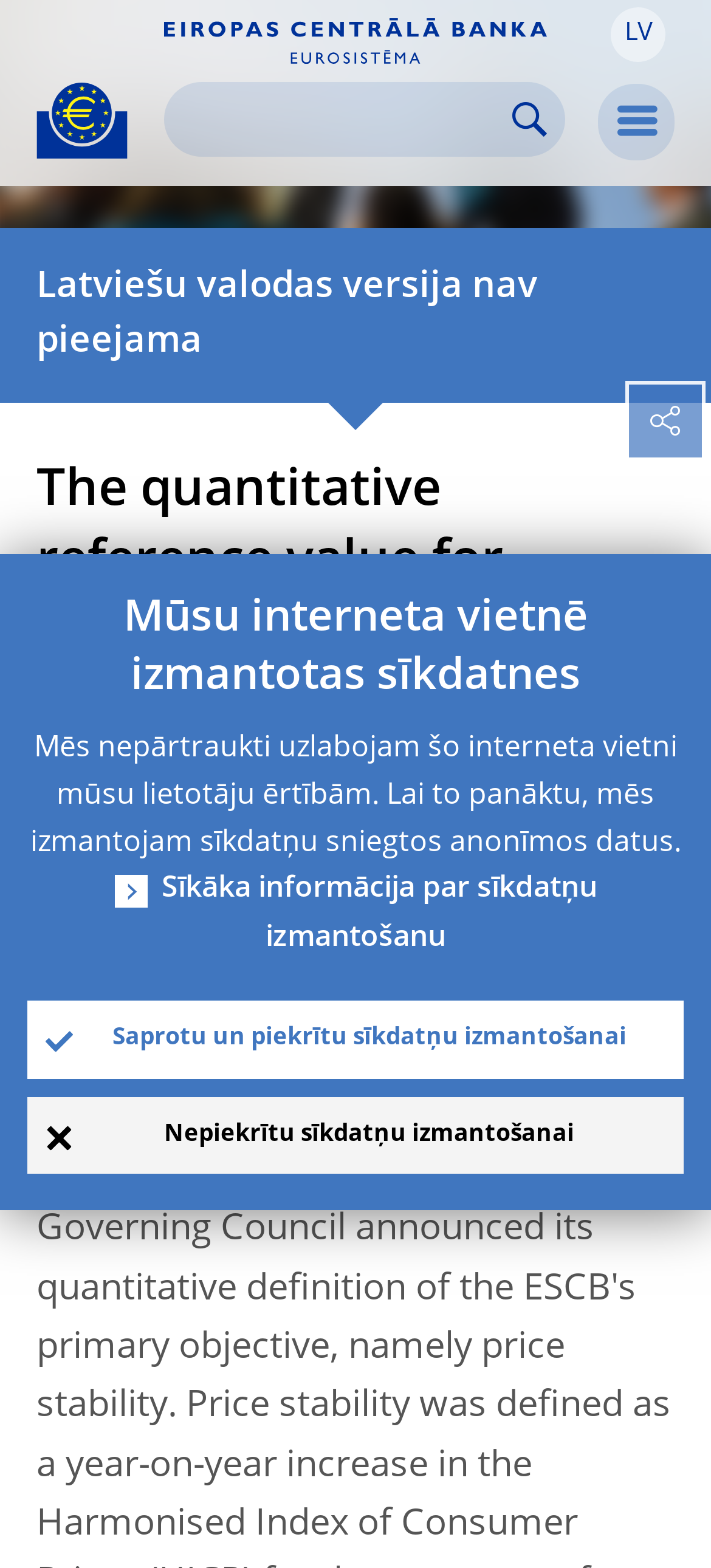Please find the bounding box coordinates of the element that needs to be clicked to perform the following instruction: "Switch to Latvian language". The bounding box coordinates should be four float numbers between 0 and 1, represented as [left, top, right, bottom].

[0.859, 0.005, 0.936, 0.04]